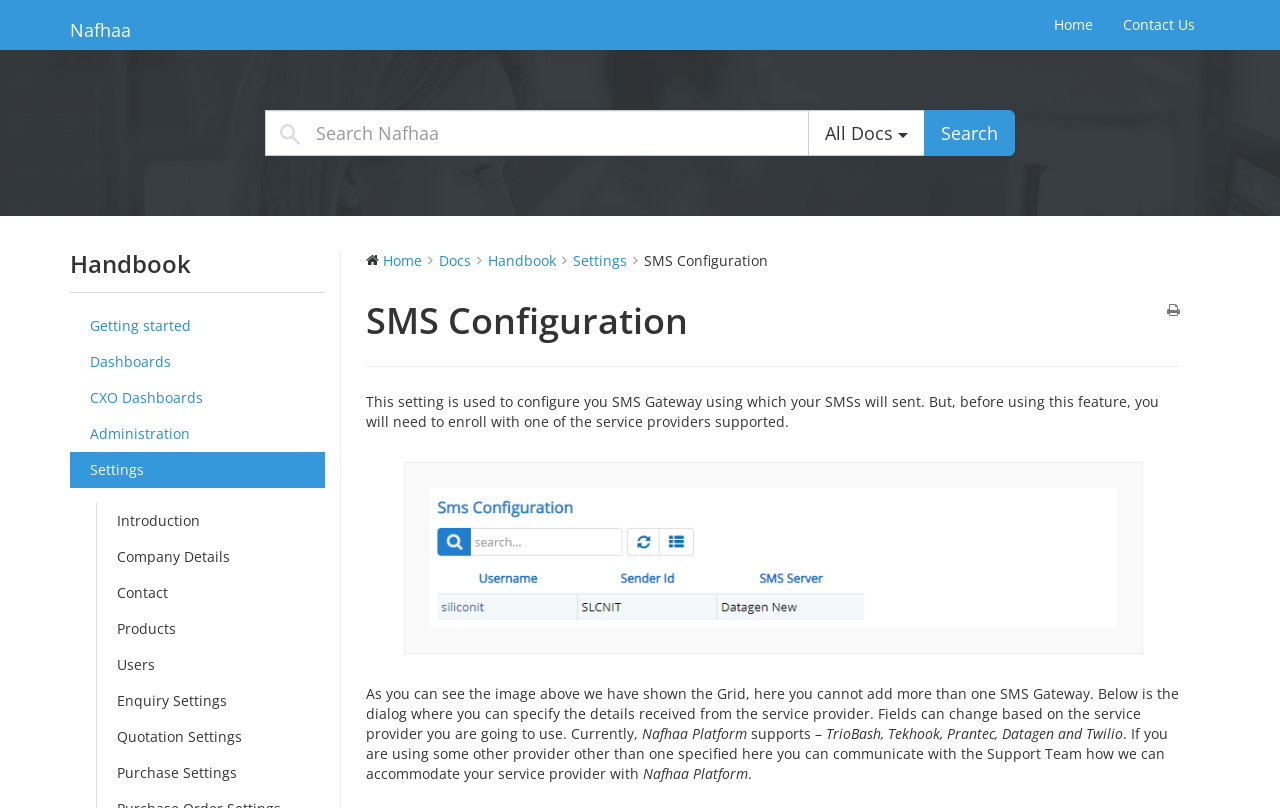Provide the bounding box coordinates of the HTML element described as: "Introduction". The bounding box coordinates should be four float numbers between 0 and 1, i.e., [left, top, right, bottom].

[0.076, 0.623, 0.254, 0.668]